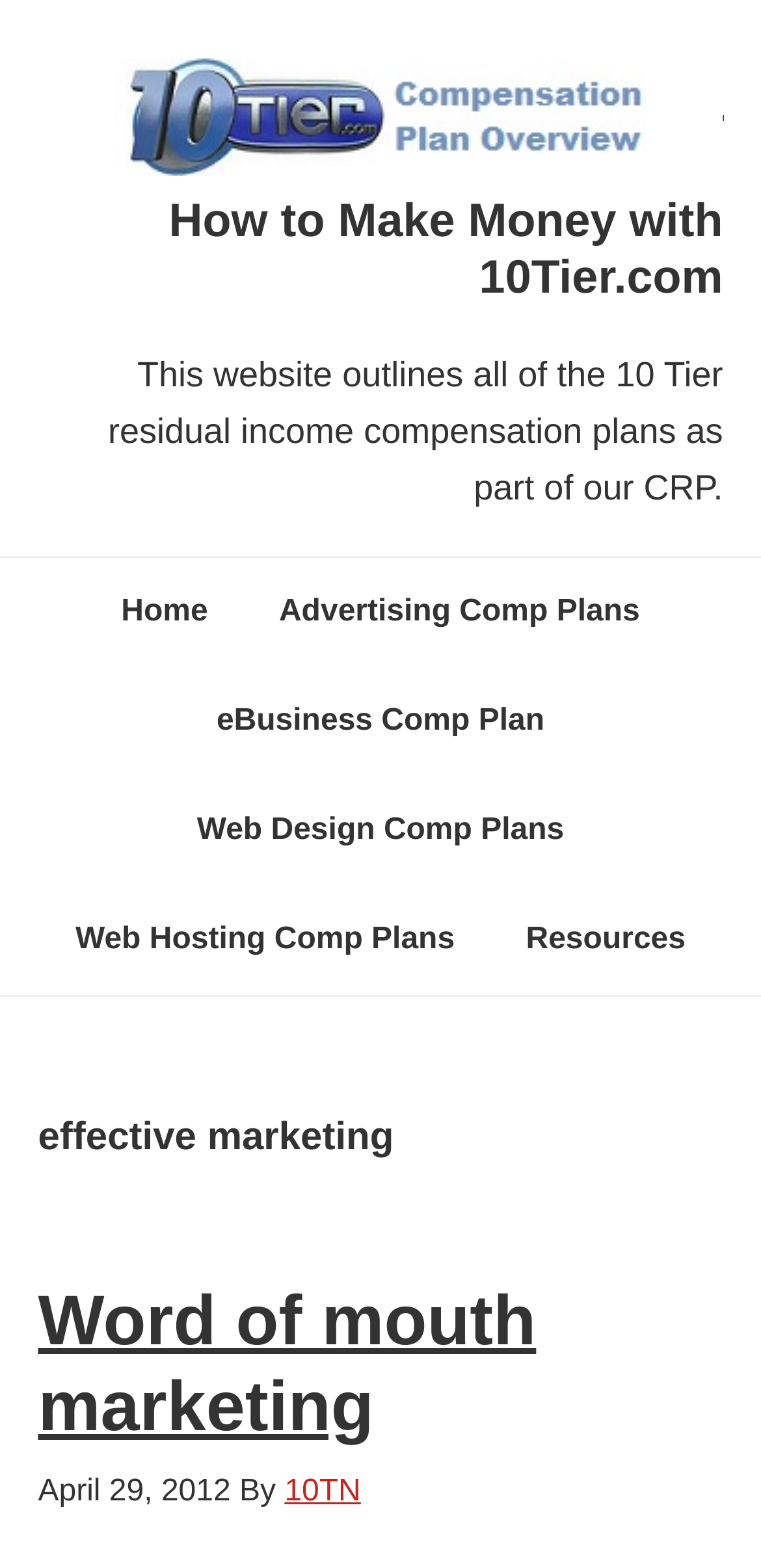Given the element description "10TN" in the screenshot, predict the bounding box coordinates of that UI element.

[0.374, 0.94, 0.474, 0.961]